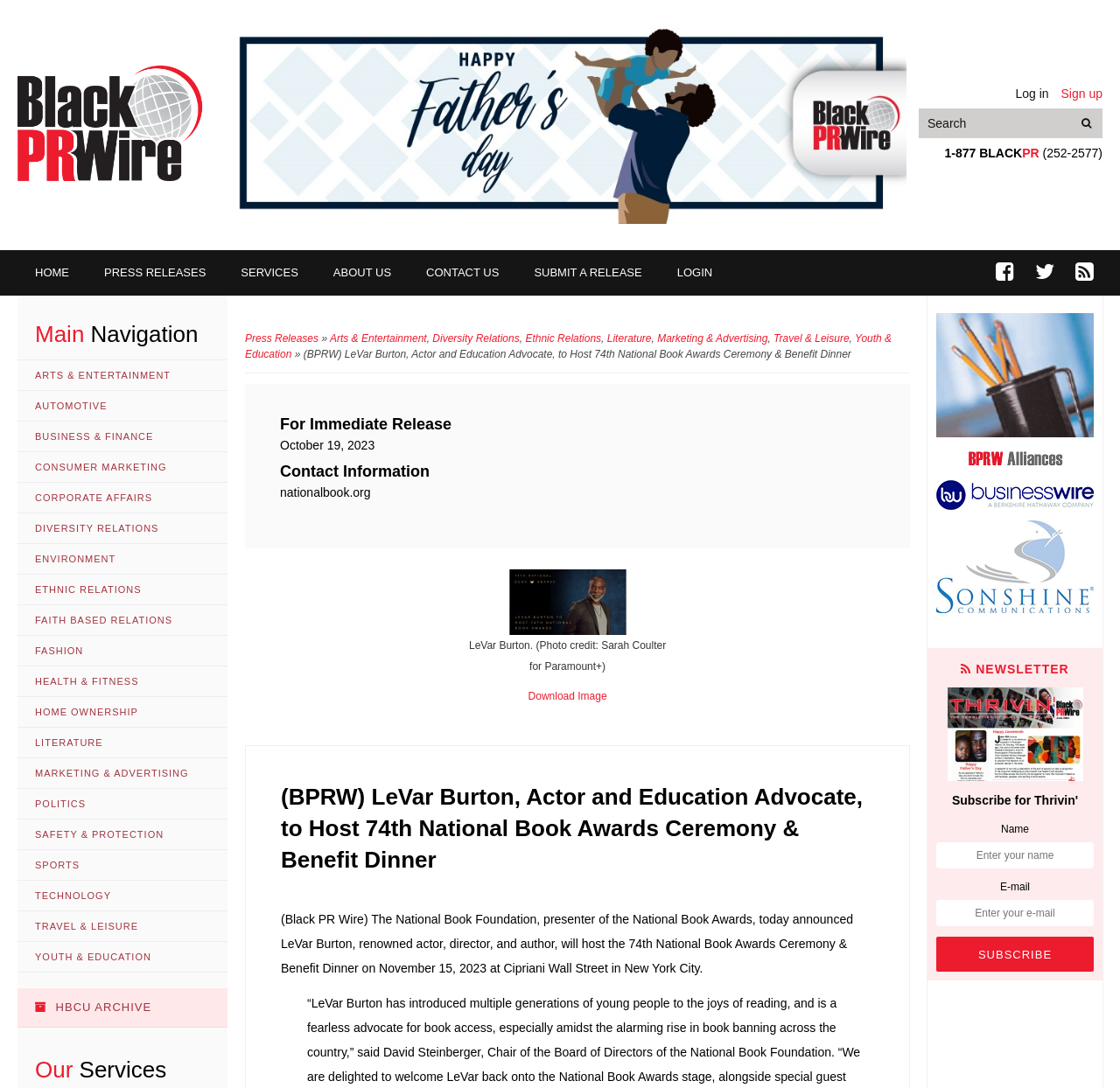Give a detailed account of the webpage's layout and content.

This webpage is a news and information center focused on Black publications, television, and radio programming. At the top, there is a login and sign-up section, followed by a search bar. Below that, there is a phone number and a "Happy Father's Day" image. 

The main navigation menu is located on the left side, with links to various categories such as Arts & Entertainment, Business & Finance, and Youth & Education. There is also a section for HBCU Archive and a link to the homepage.

The main content of the page is a press release about LeVar Burton hosting the 74th National Book Awards Ceremony & Benefit Dinner. The release includes a photo of LeVar Burton and a brief description of the event. 

On the right side of the page, there are links to social media platforms, an RSS feed, and a newsletter subscription section. There are also images and links to partner businesses, including BusinessWire and Sonshine Communications.

At the bottom of the page, there is a section for submitting a release and logging in. Overall, the webpage is a hub for news and information related to the Black community, with a focus on publications, television, and radio programming.